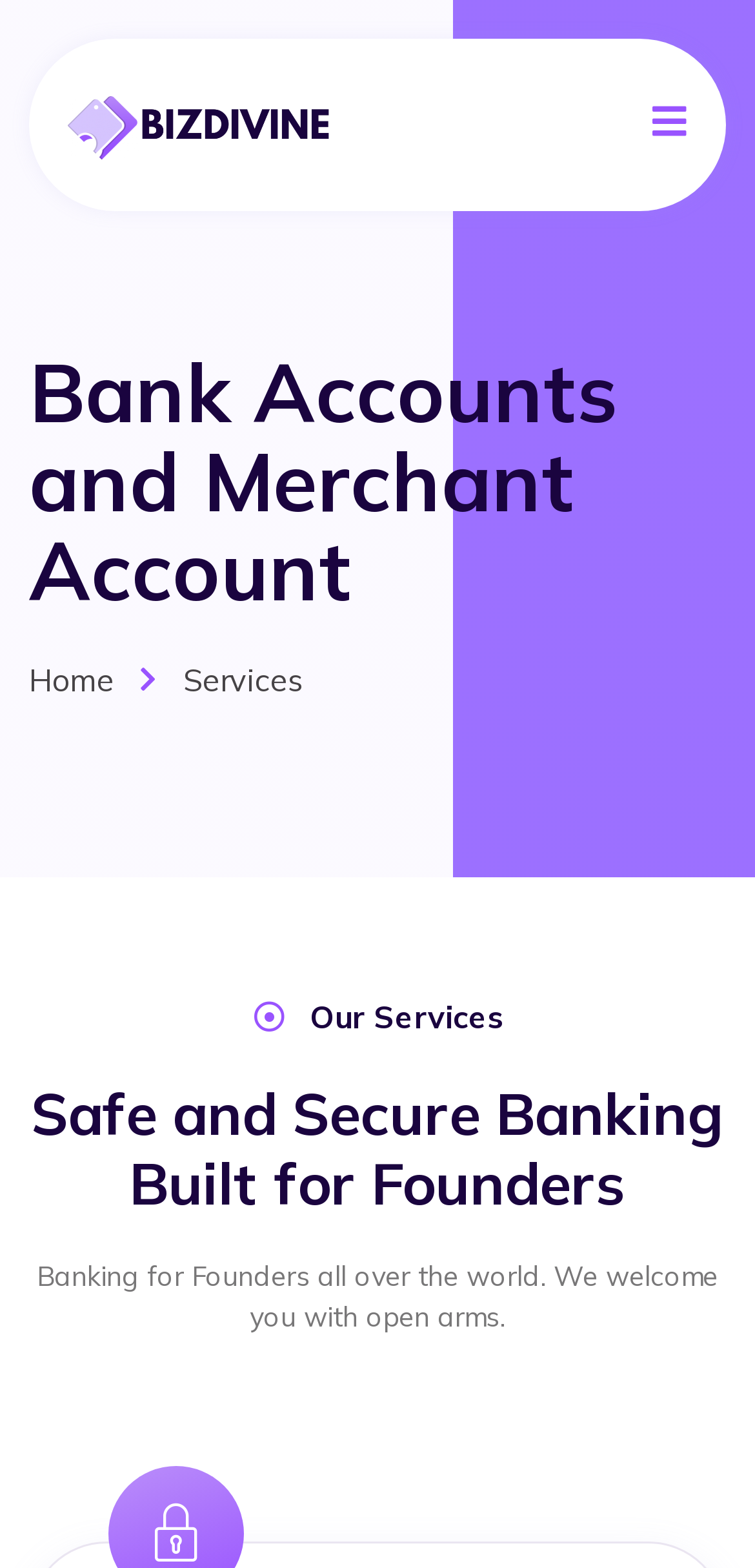Please specify the bounding box coordinates in the format (top-left x, top-left y, bottom-right x, bottom-right y), with all values as floating point numbers between 0 and 1. Identify the bounding box of the UI element described by: parent_node: Home aria-label="open-menu"

[0.864, 0.049, 0.91, 0.11]